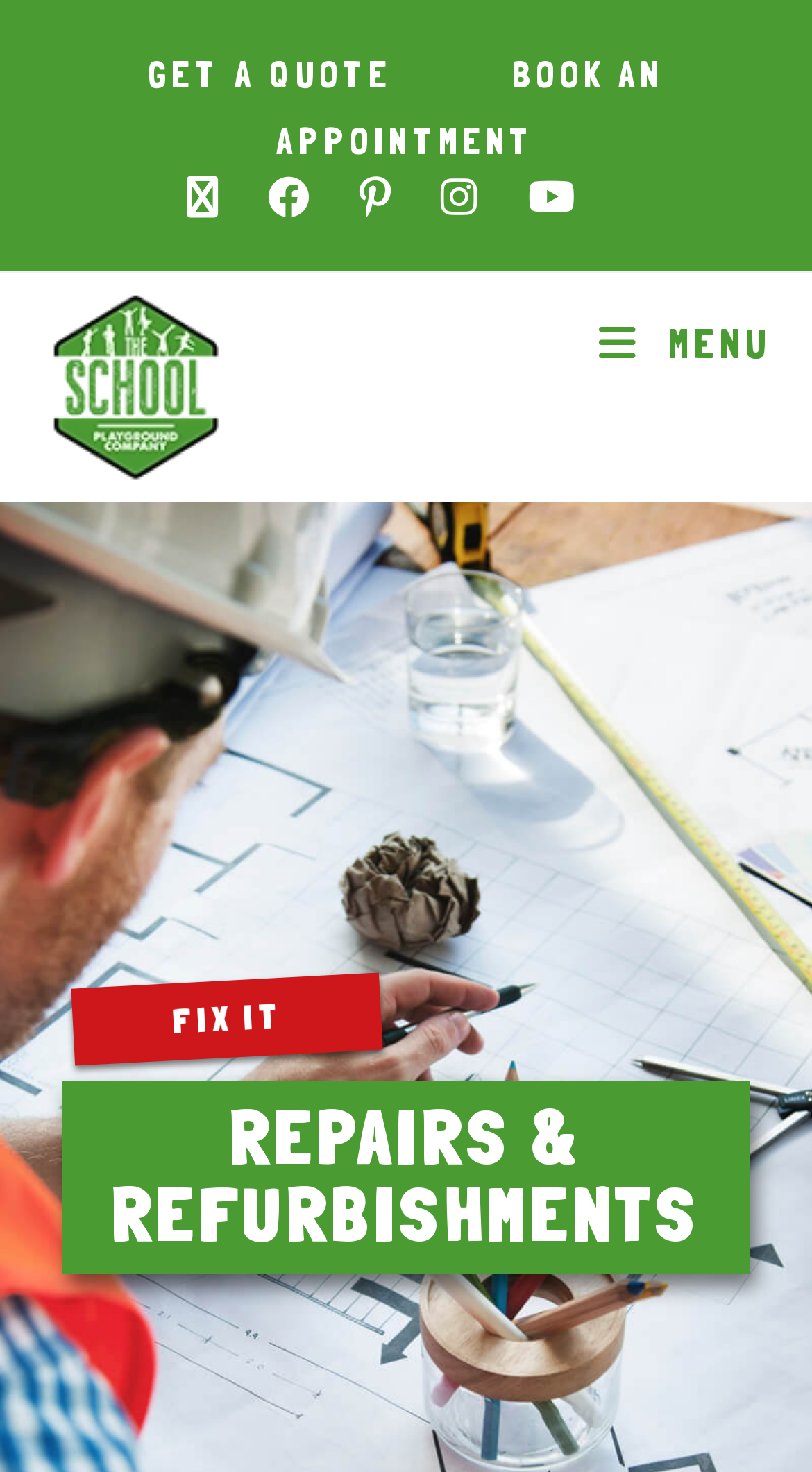Kindly determine the bounding box coordinates for the clickable area to achieve the given instruction: "Visit Facebook page".

[0.329, 0.12, 0.442, 0.148]